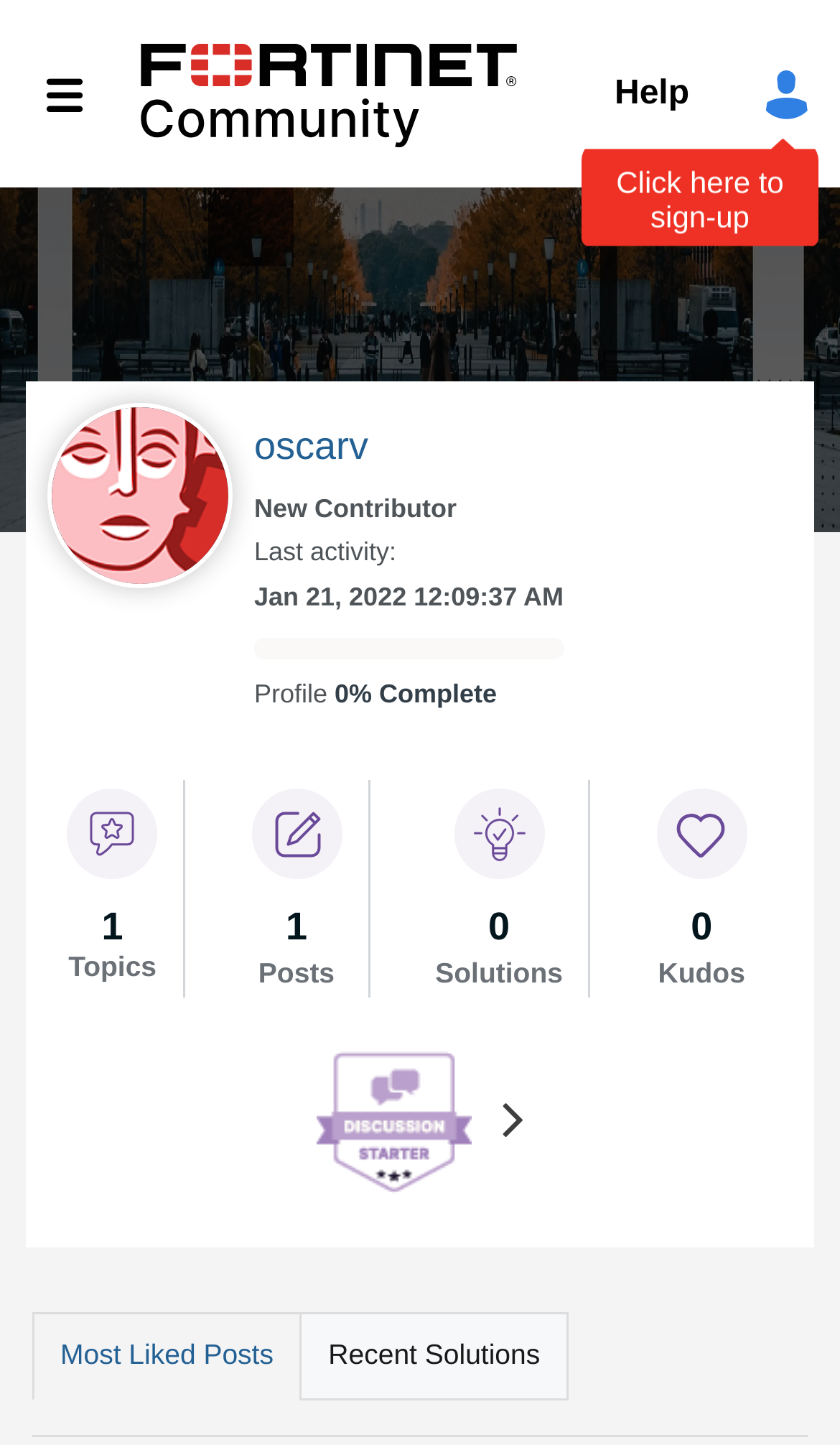Can you find the bounding box coordinates for the element to click on to achieve the instruction: "Visit the Fortinet Community page"?

[0.167, 0.028, 0.615, 0.102]